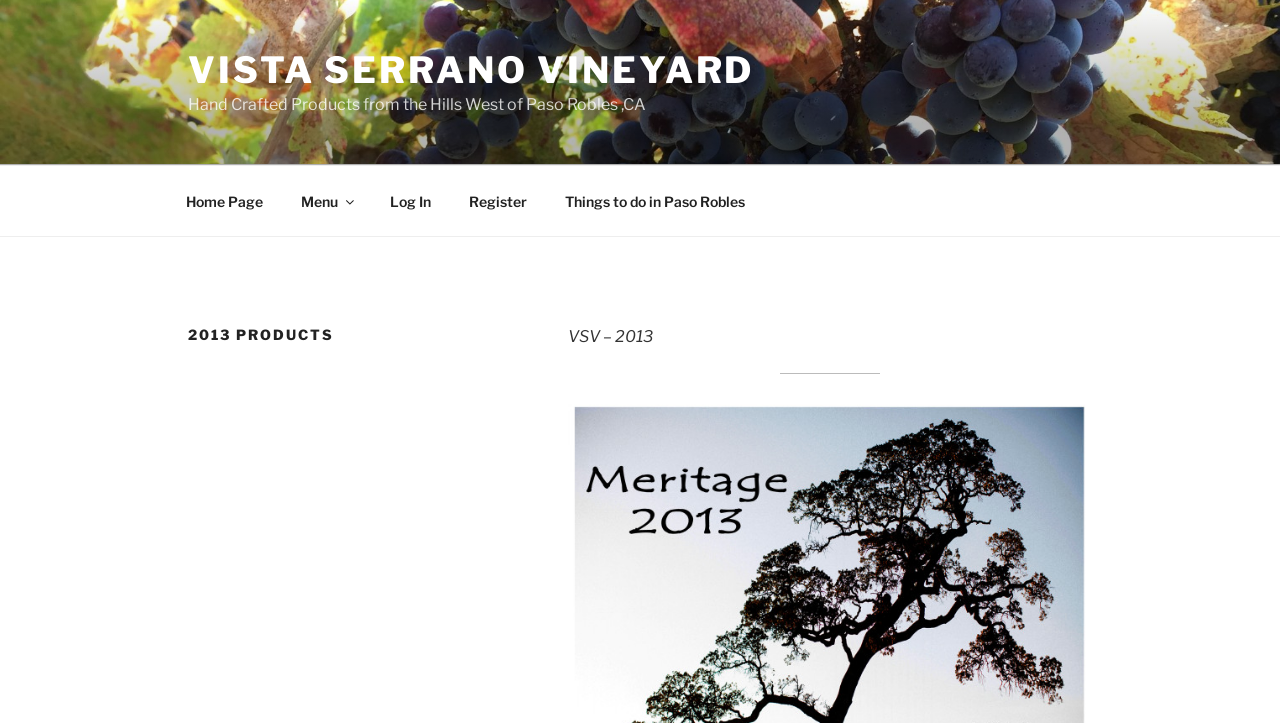Find the bounding box coordinates for the UI element that matches this description: "Register".

[0.352, 0.244, 0.425, 0.312]